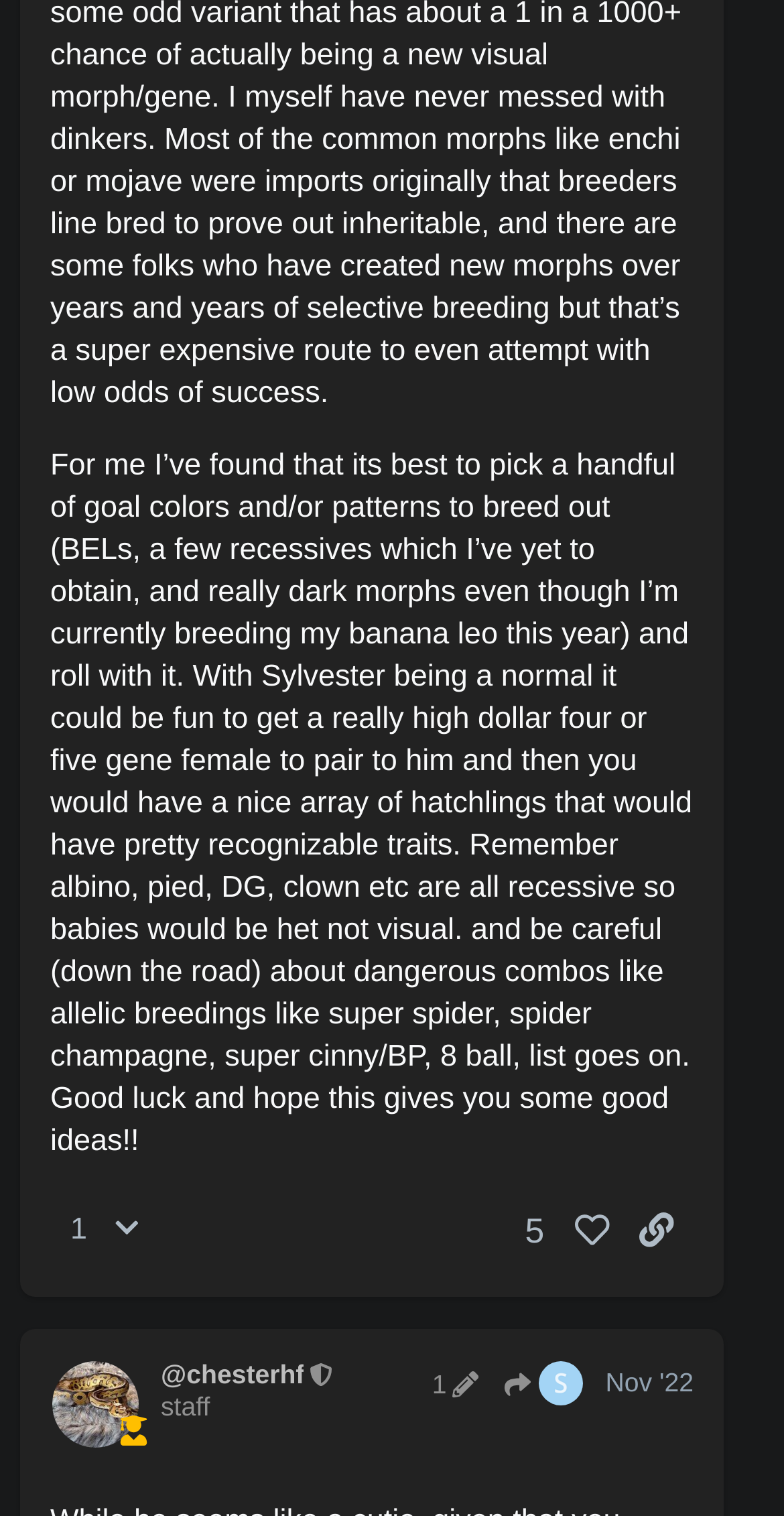Please find the bounding box coordinates of the element's region to be clicked to carry out this instruction: "Click on the next page".

None